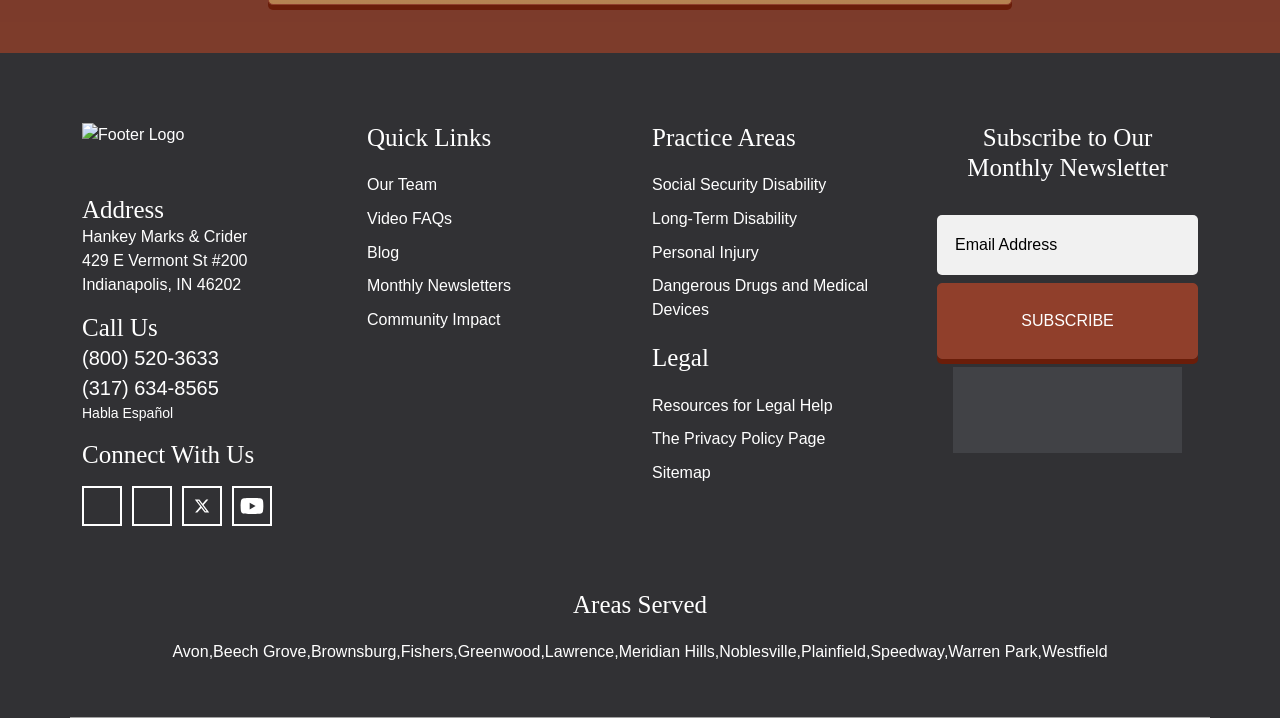Determine the coordinates of the bounding box for the clickable area needed to execute this instruction: "Subscribe to the monthly newsletter".

[0.732, 0.394, 0.936, 0.5]